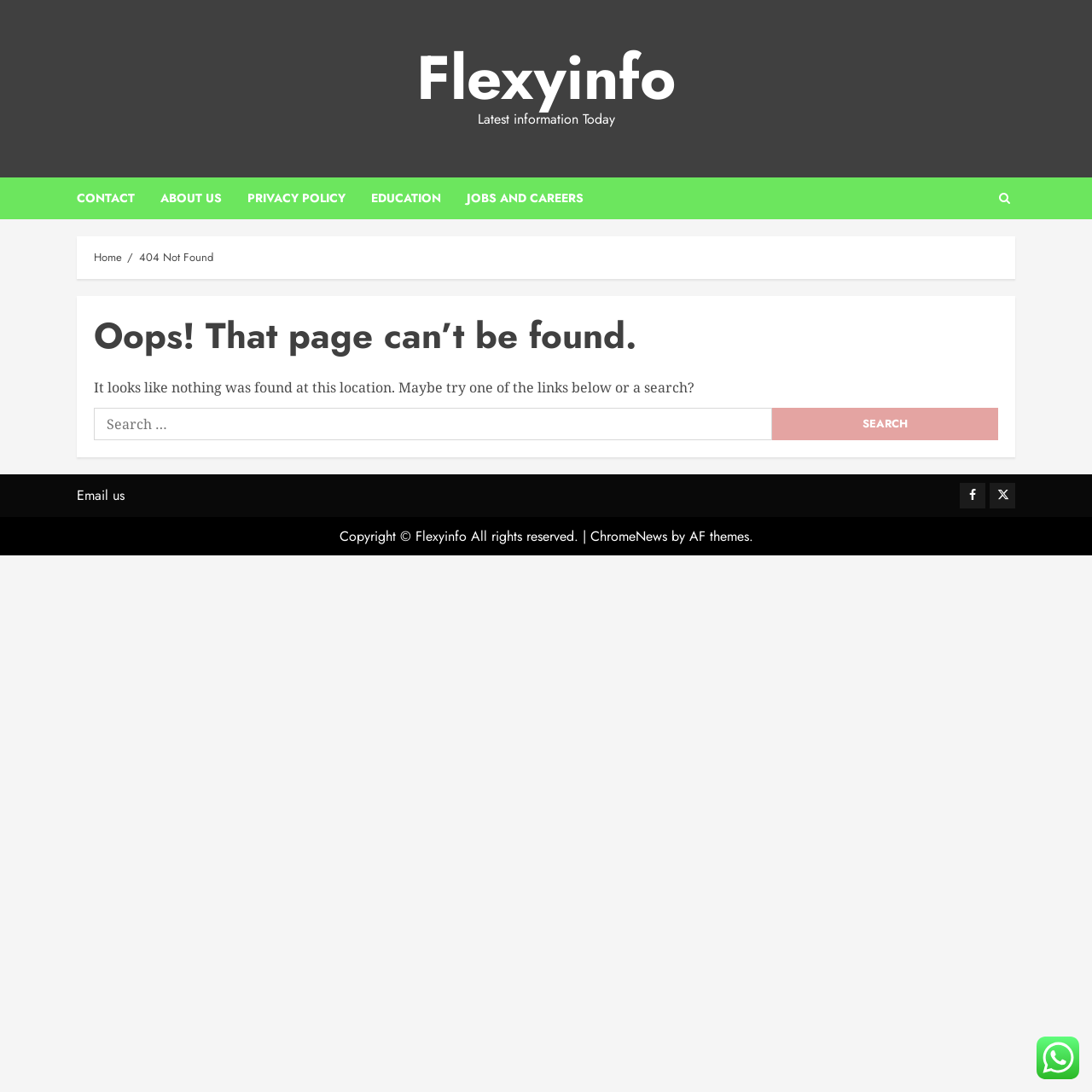Identify the bounding box coordinates for the element that needs to be clicked to fulfill this instruction: "contact us". Provide the coordinates in the format of four float numbers between 0 and 1: [left, top, right, bottom].

[0.07, 0.162, 0.147, 0.2]